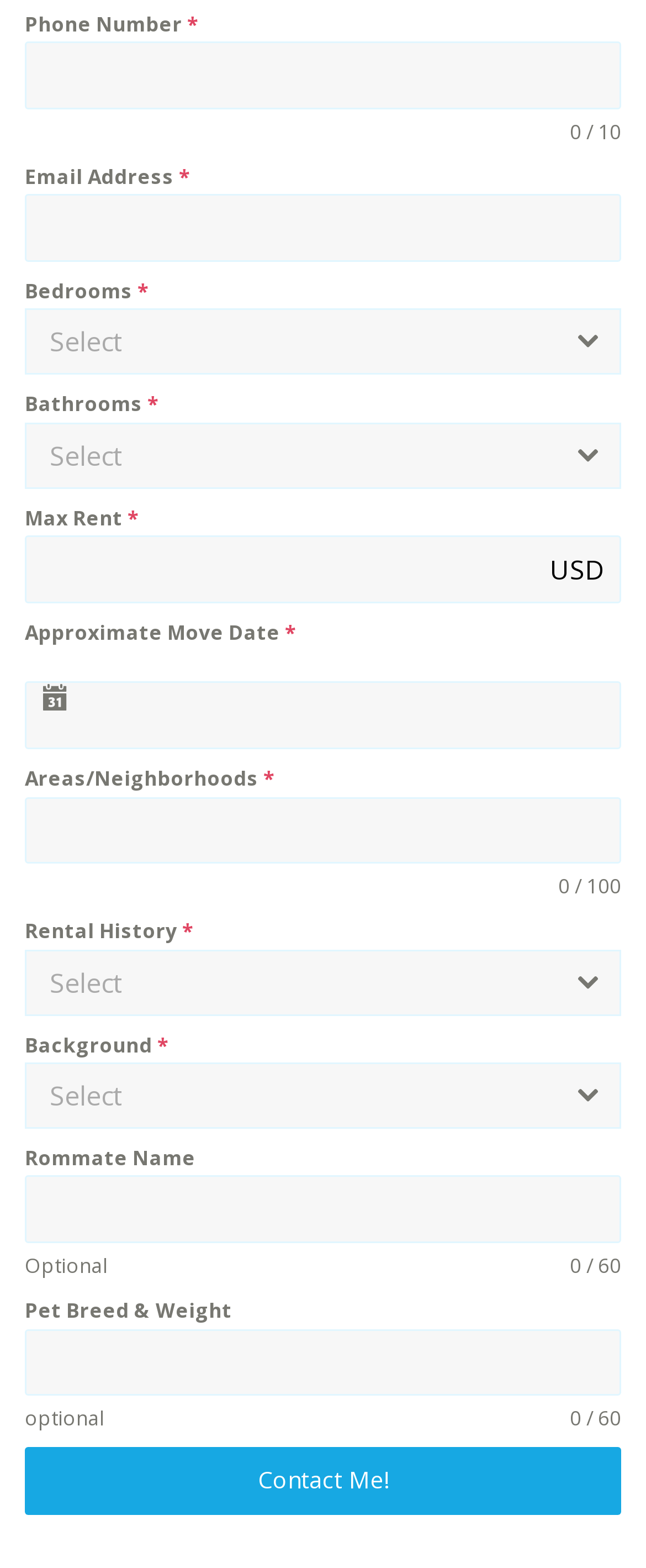What is the maximum character limit for the 'Areas/Neighborhoods' field?
Use the information from the screenshot to give a comprehensive response to the question.

The 'Areas/Neighborhoods' field has a corresponding textbox and a static text element showing '0 / 100', indicating that the maximum character limit for this field is 100.